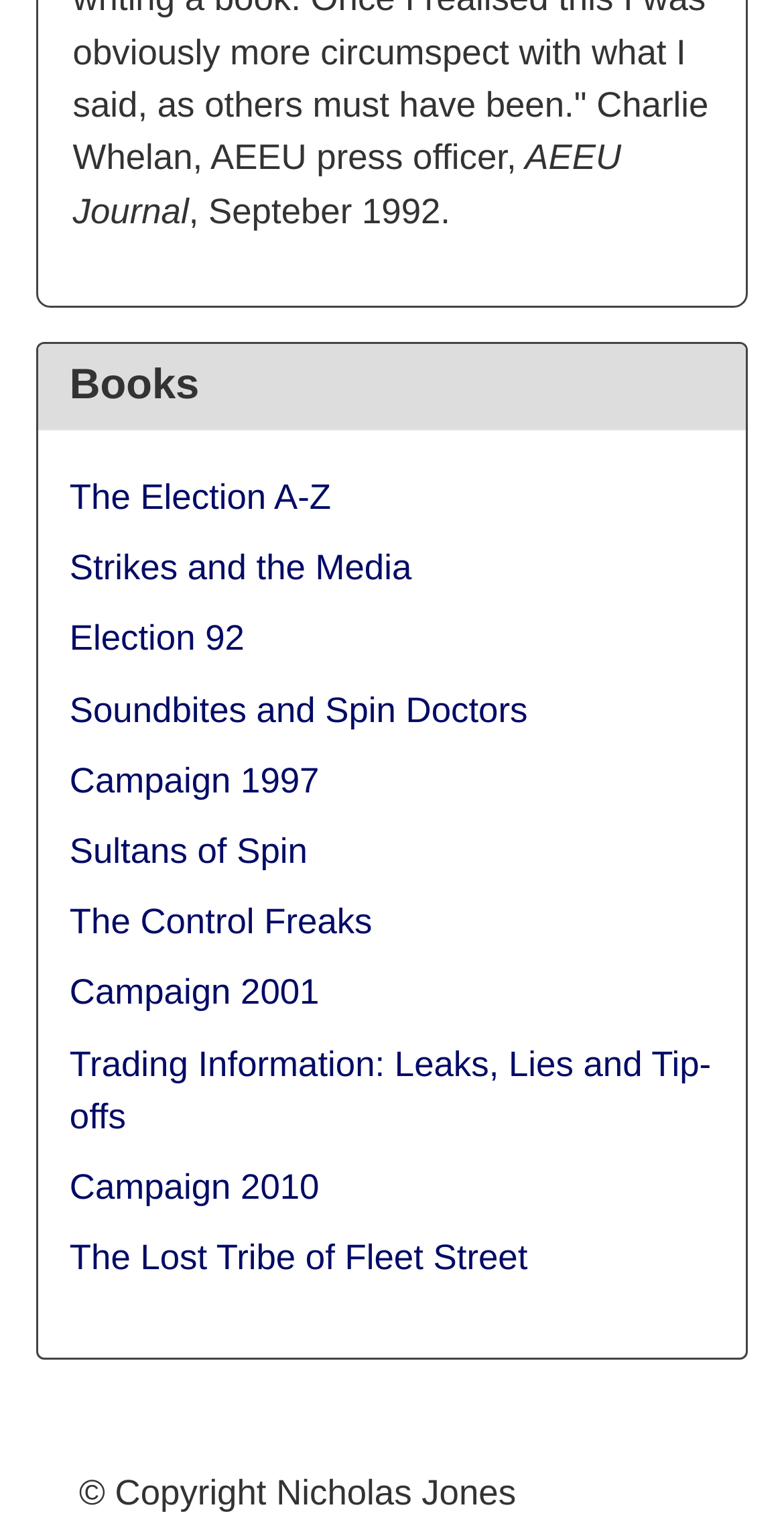Can you find the bounding box coordinates of the area I should click to execute the following instruction: "go to 'Election 92'"?

[0.089, 0.402, 0.312, 0.428]